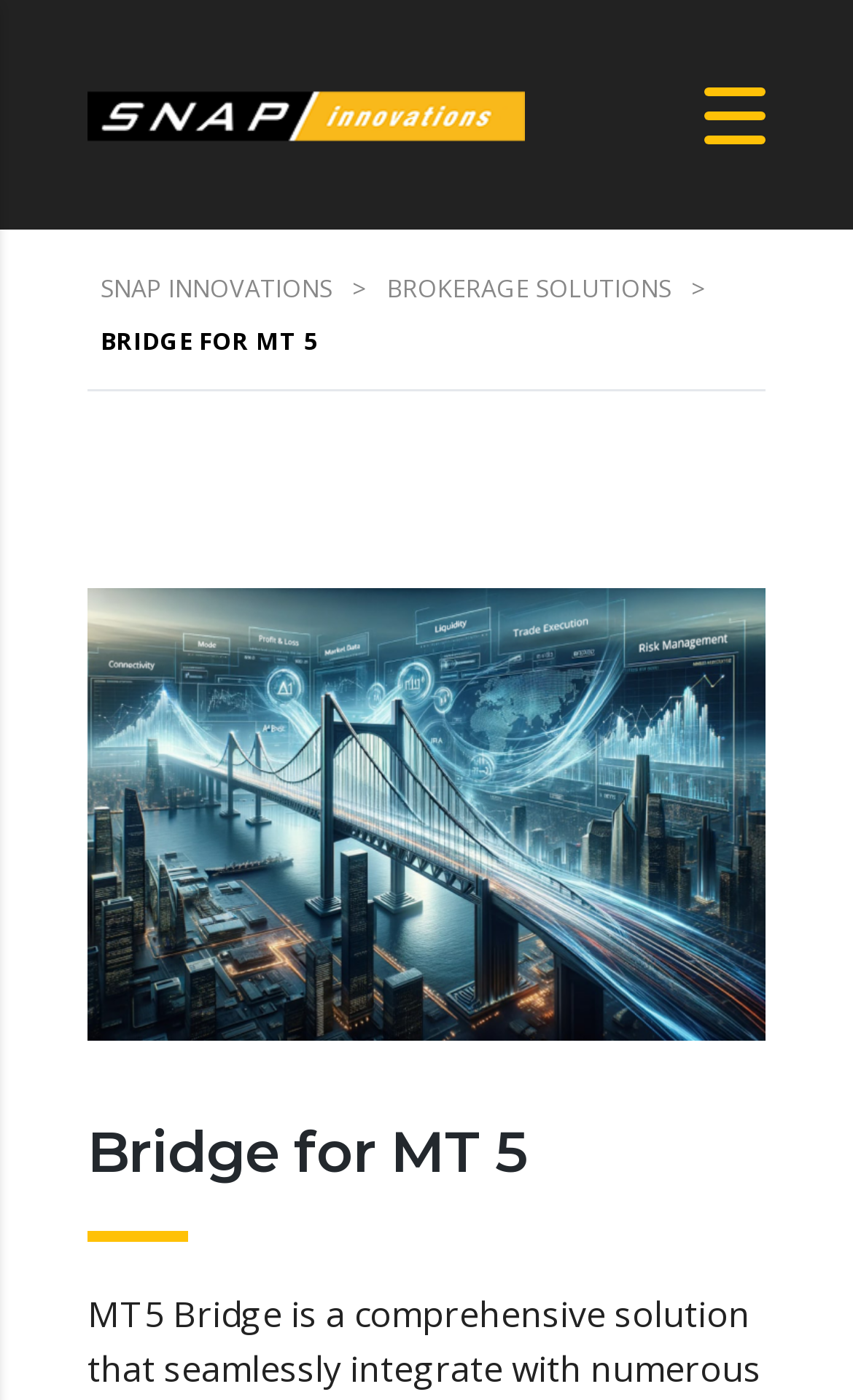Determine the bounding box coordinates in the format (top-left x, top-left y, bottom-right x, bottom-right y). Ensure all values are floating point numbers between 0 and 1. Identify the bounding box of the UI element described by: Next Rail KC

None